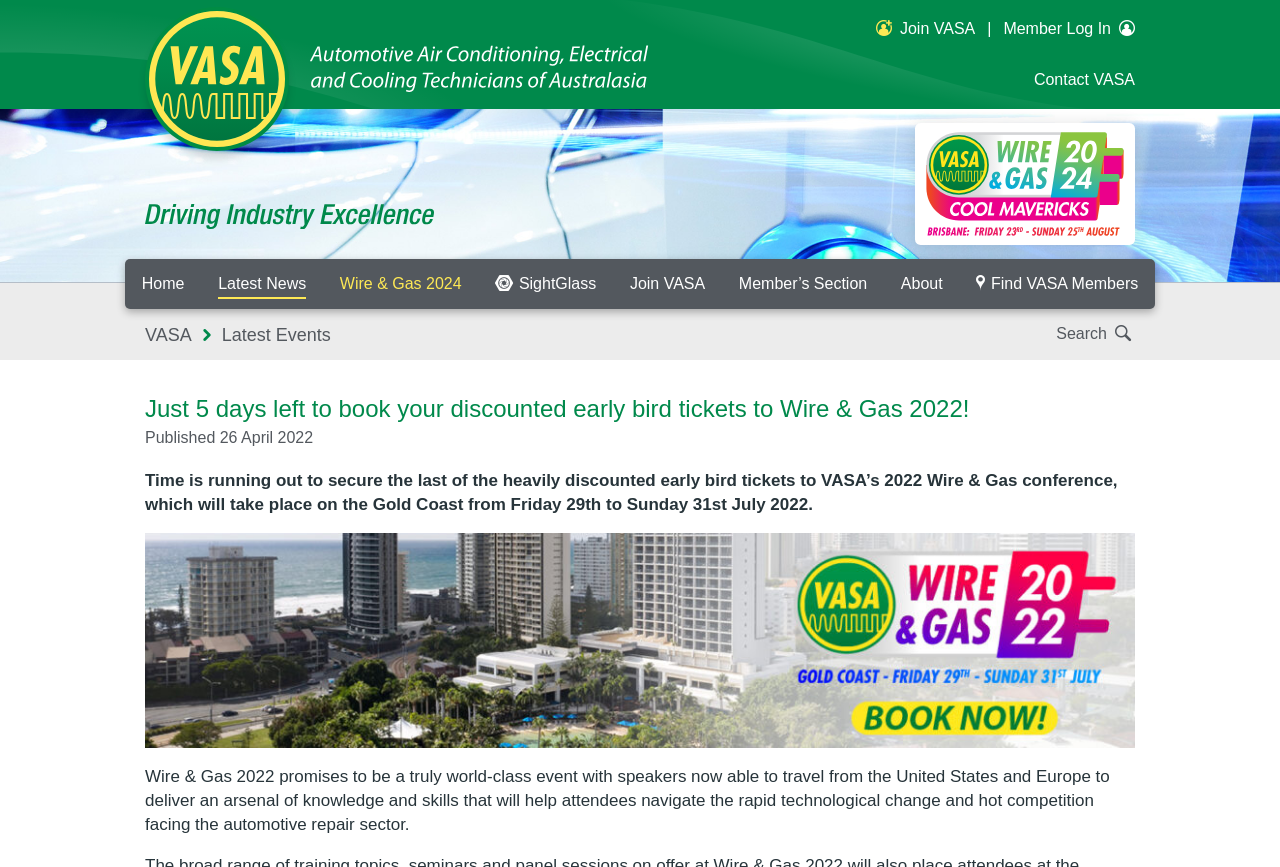Where is the Wire & Gas 2022 event taking place?
Please provide a full and detailed response to the question.

The location of the Wire & Gas 2022 event can be found in the text on the webpage, which mentions that it will take place on the Gold Coast from Friday 29th to Sunday 31st July 2022.